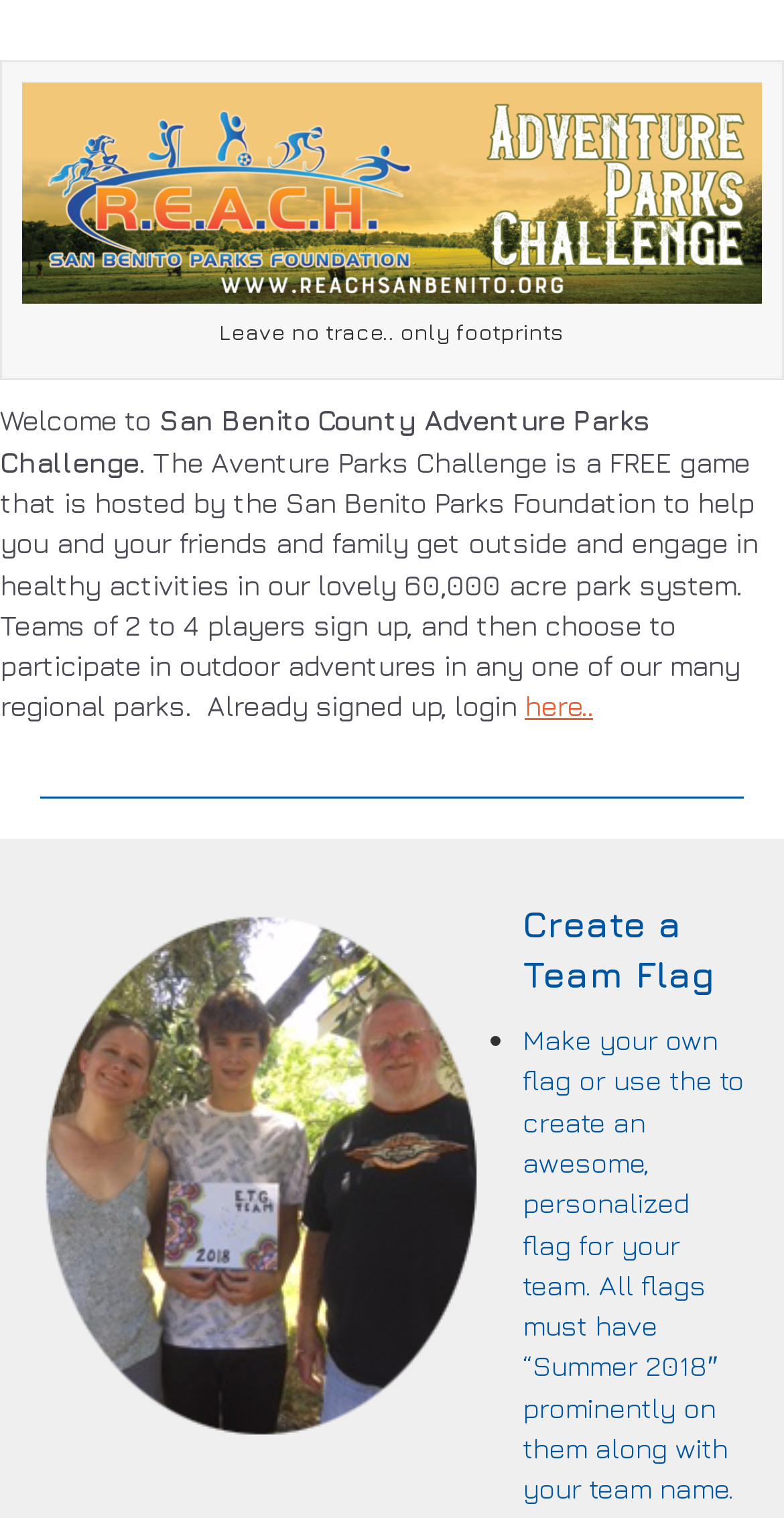With reference to the screenshot, provide a detailed response to the question below:
How many players can participate in a team?

The answer can be found in the StaticText element with the text 'Teams of 2 to 4 players sign up...' which explains the team formation rules.